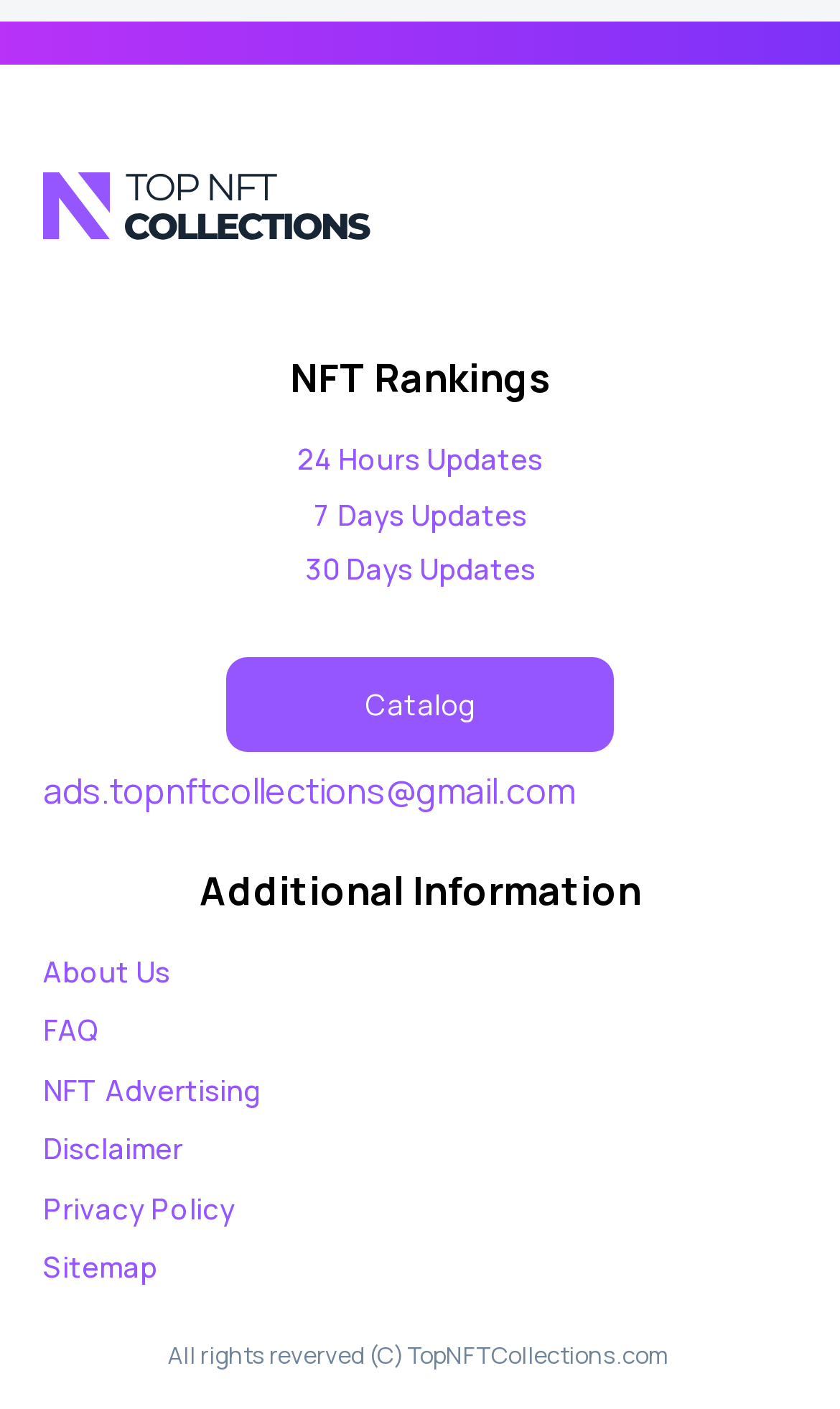Identify the bounding box coordinates of the element that should be clicked to fulfill this task: "Learn about the website". The coordinates should be provided as four float numbers between 0 and 1, i.e., [left, top, right, bottom].

[0.051, 0.675, 0.203, 0.703]